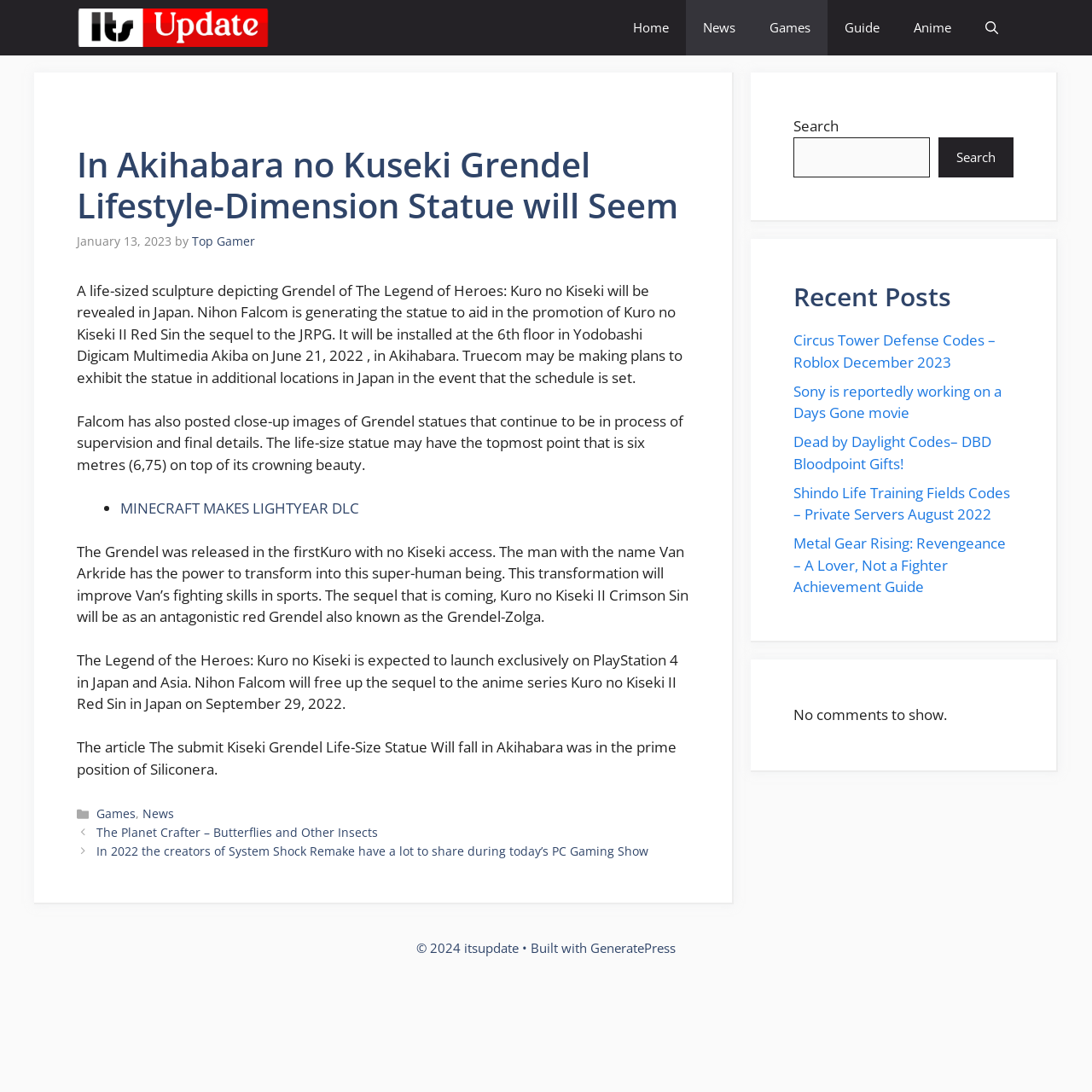Please examine the image and answer the question with a detailed explanation:
Where will the sculpture be installed?

According to the article, the sculpture will be installed at the 6th floor in Yodobashi Digicam Multimedia Akiba on June 21, 2022, in Akihabara.